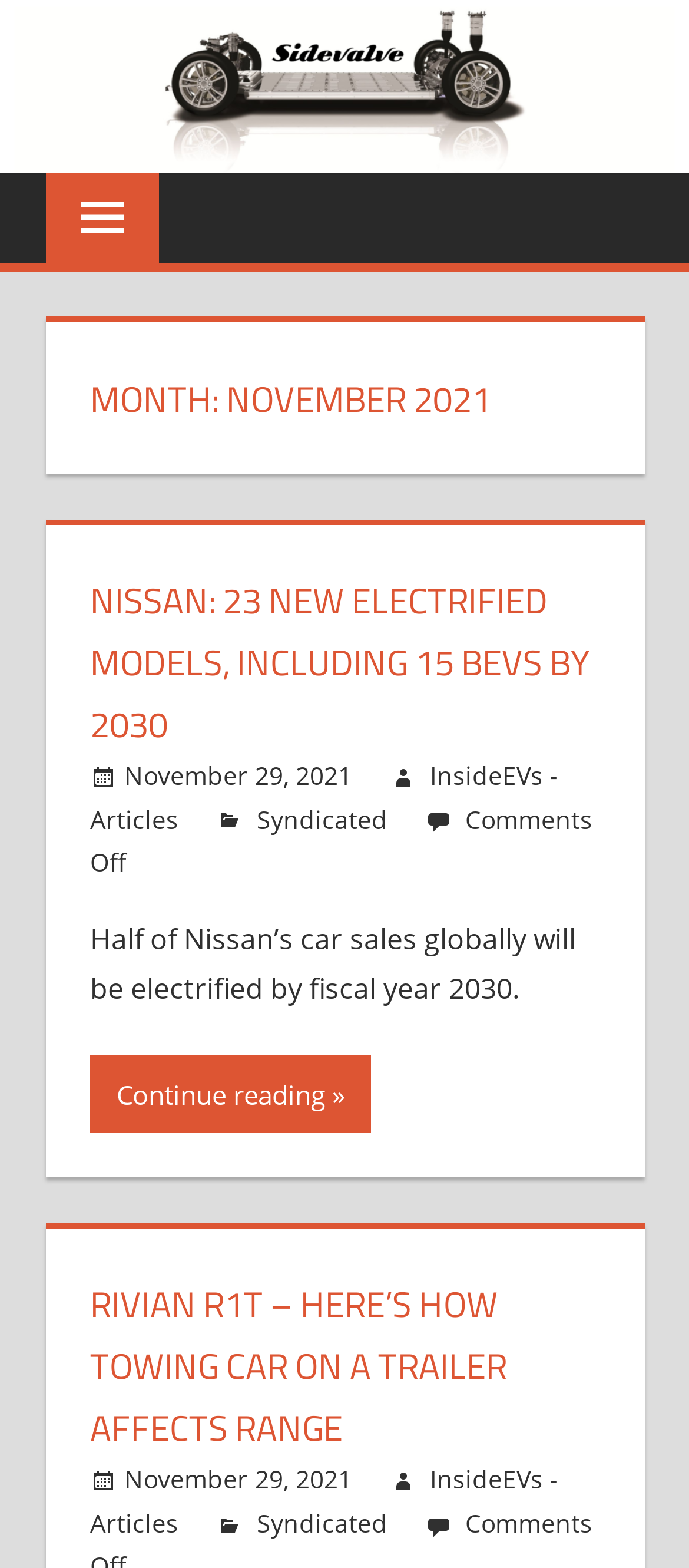Find the bounding box coordinates for the HTML element described in this sentence: "November 29, 2021". Provide the coordinates as four float numbers between 0 and 1, in the format [left, top, right, bottom].

[0.18, 0.933, 0.511, 0.954]